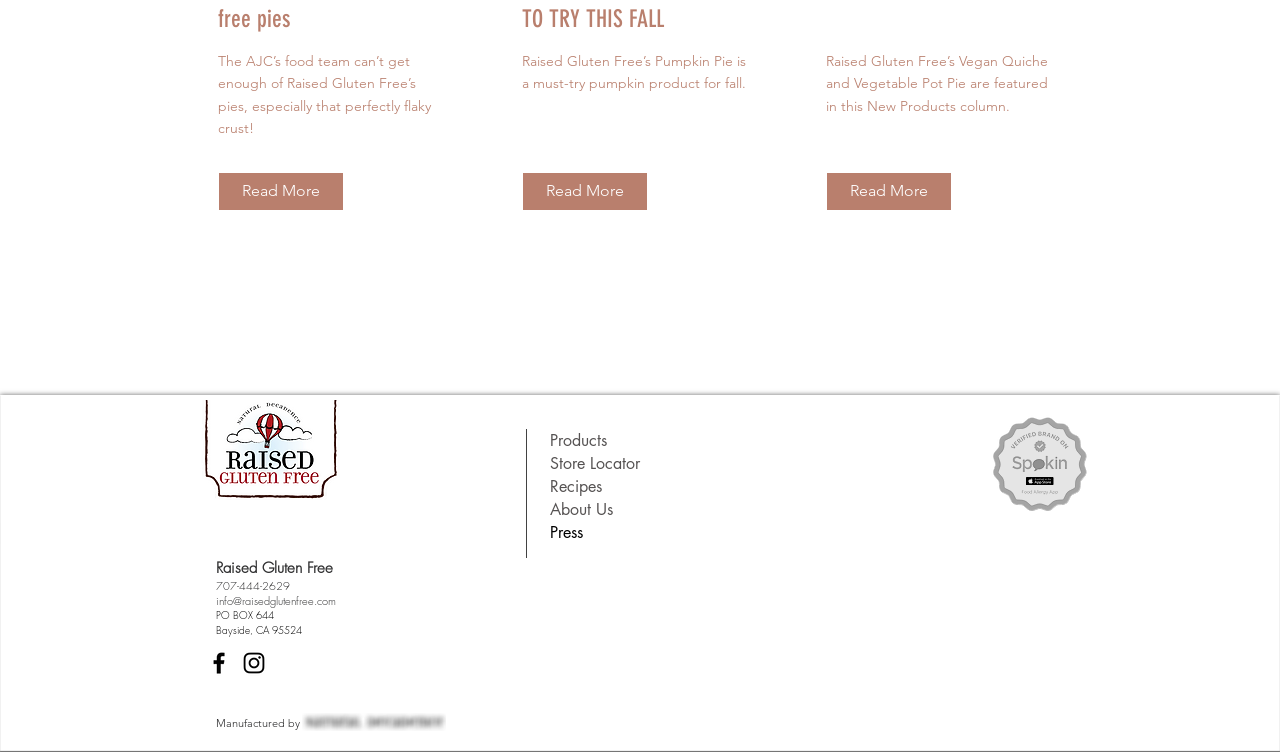Determine the bounding box coordinates of the area to click in order to meet this instruction: "Follow Raised Gluten Free on Facebook".

[0.16, 0.864, 0.182, 0.901]